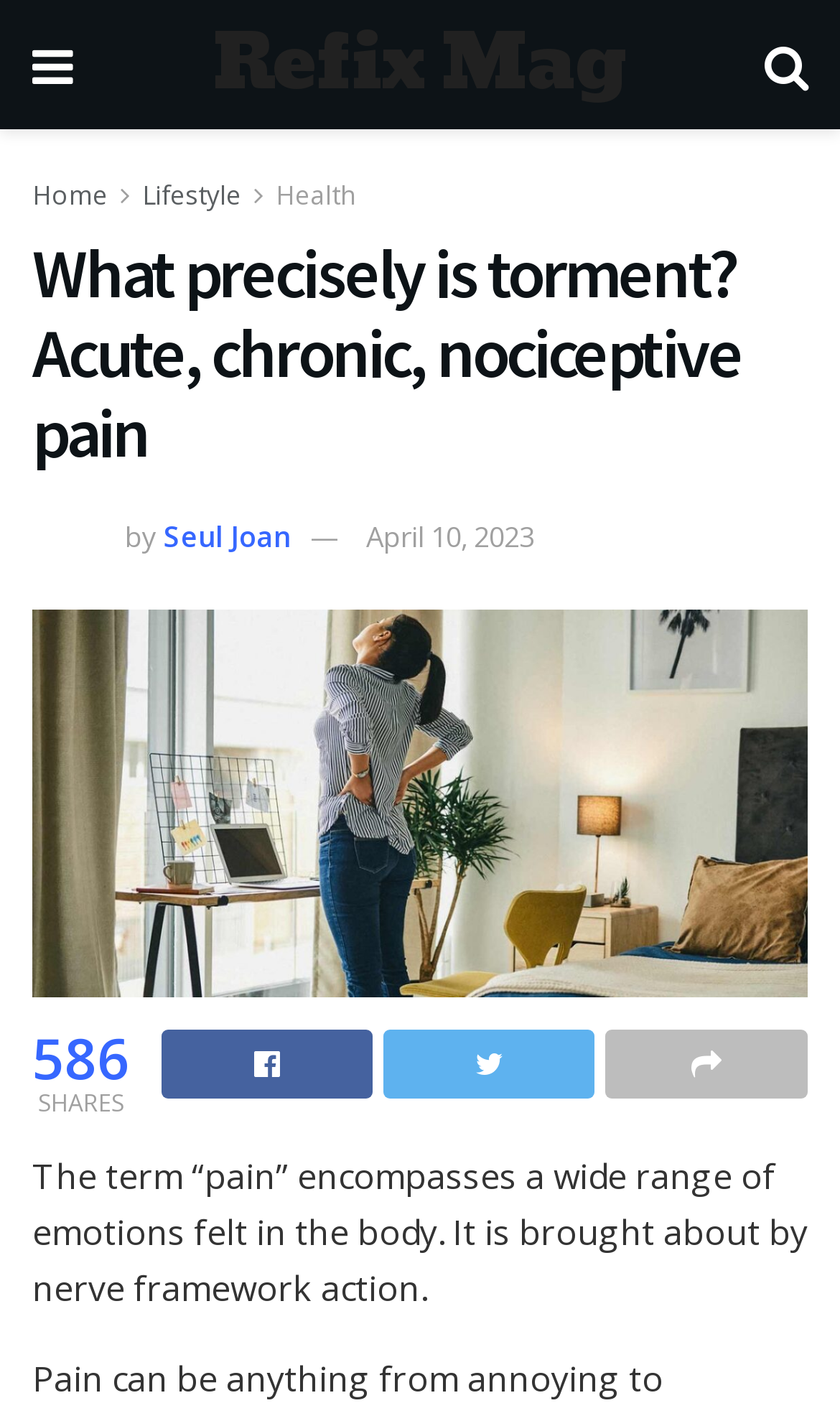Observe the image and answer the following question in detail: What is the date of the article?

I found the date of the article by looking at the link 'April 10, 2023' below the author's name, which indicates that the article was published on April 10, 2023.